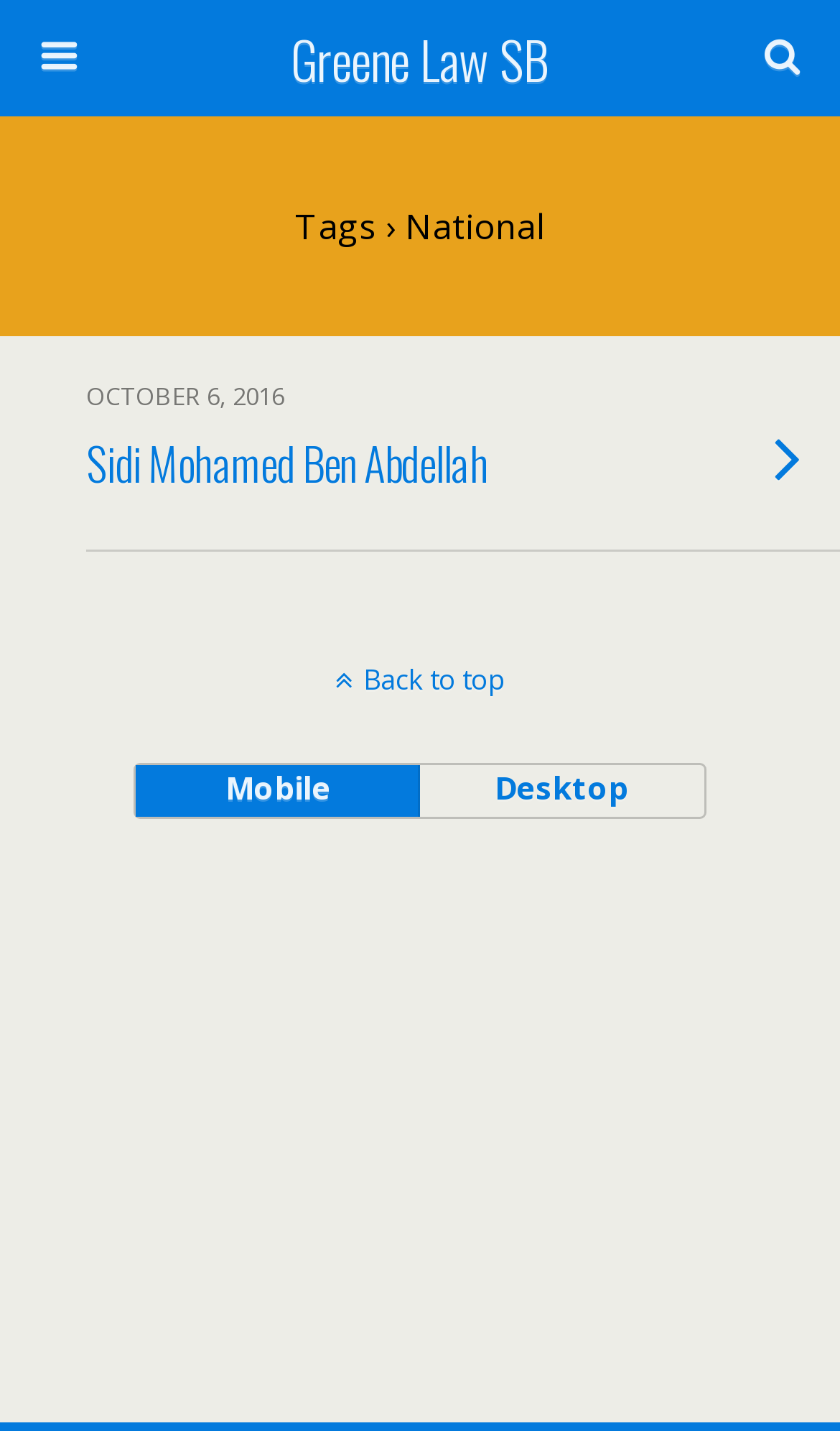Refer to the screenshot and answer the following question in detail:
How many buttons are there on the webpage?

I counted the buttons on the webpage, including the 'Search' button, the 'Mobile' button, and the 'Desktop' button, and found a total of 3 buttons.